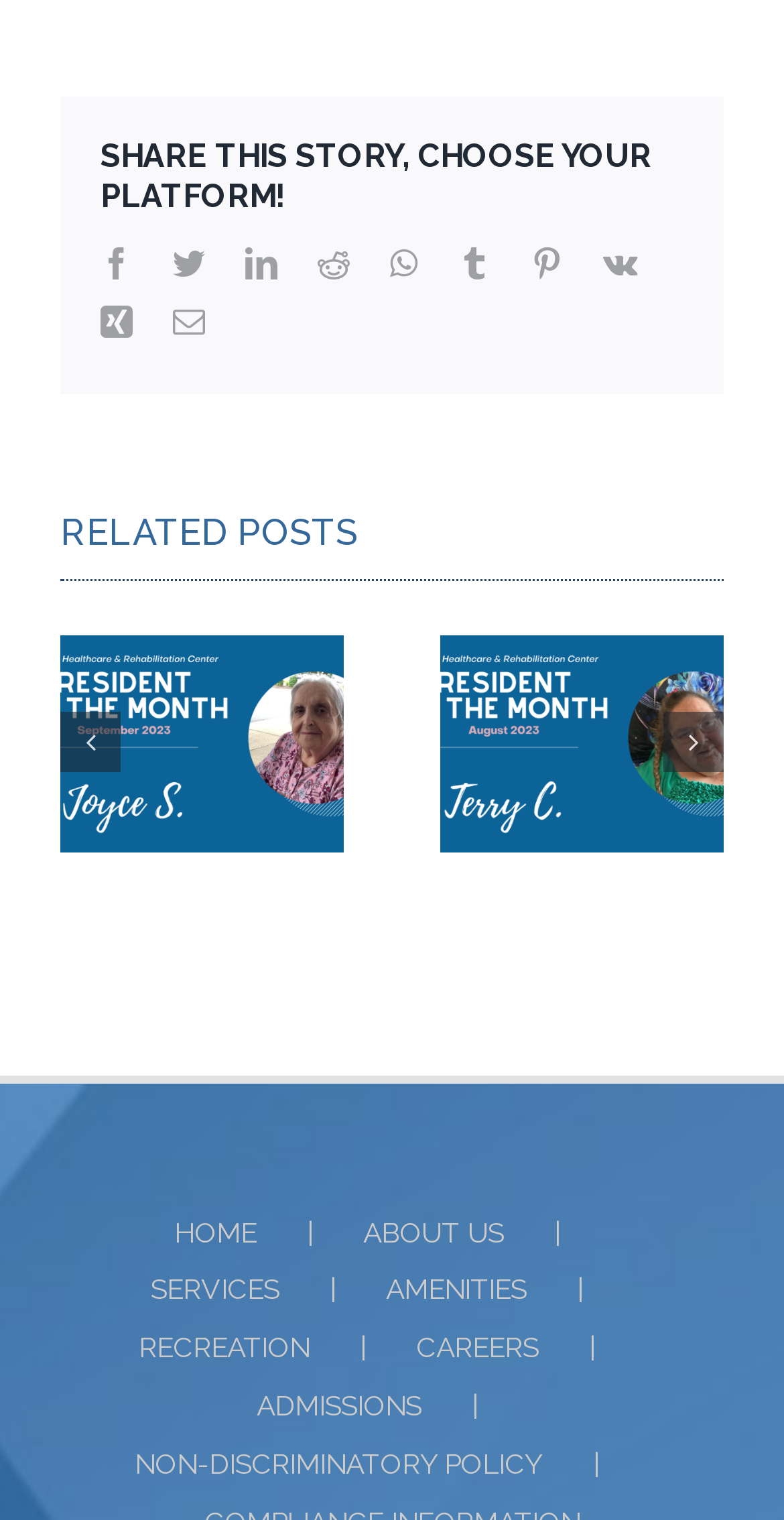Locate the bounding box coordinates of the area where you should click to accomplish the instruction: "Share this story on Facebook".

[0.128, 0.163, 0.169, 0.184]